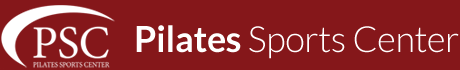What is the focus of Pilates Sports Center?
Please craft a detailed and exhaustive response to the question.

The design of the logo emphasizes simplicity and professionalism, signaling the center's focus on Pilates education and training, which suggests that the primary focus of Pilates Sports Center is on providing comprehensive Pilates programs.